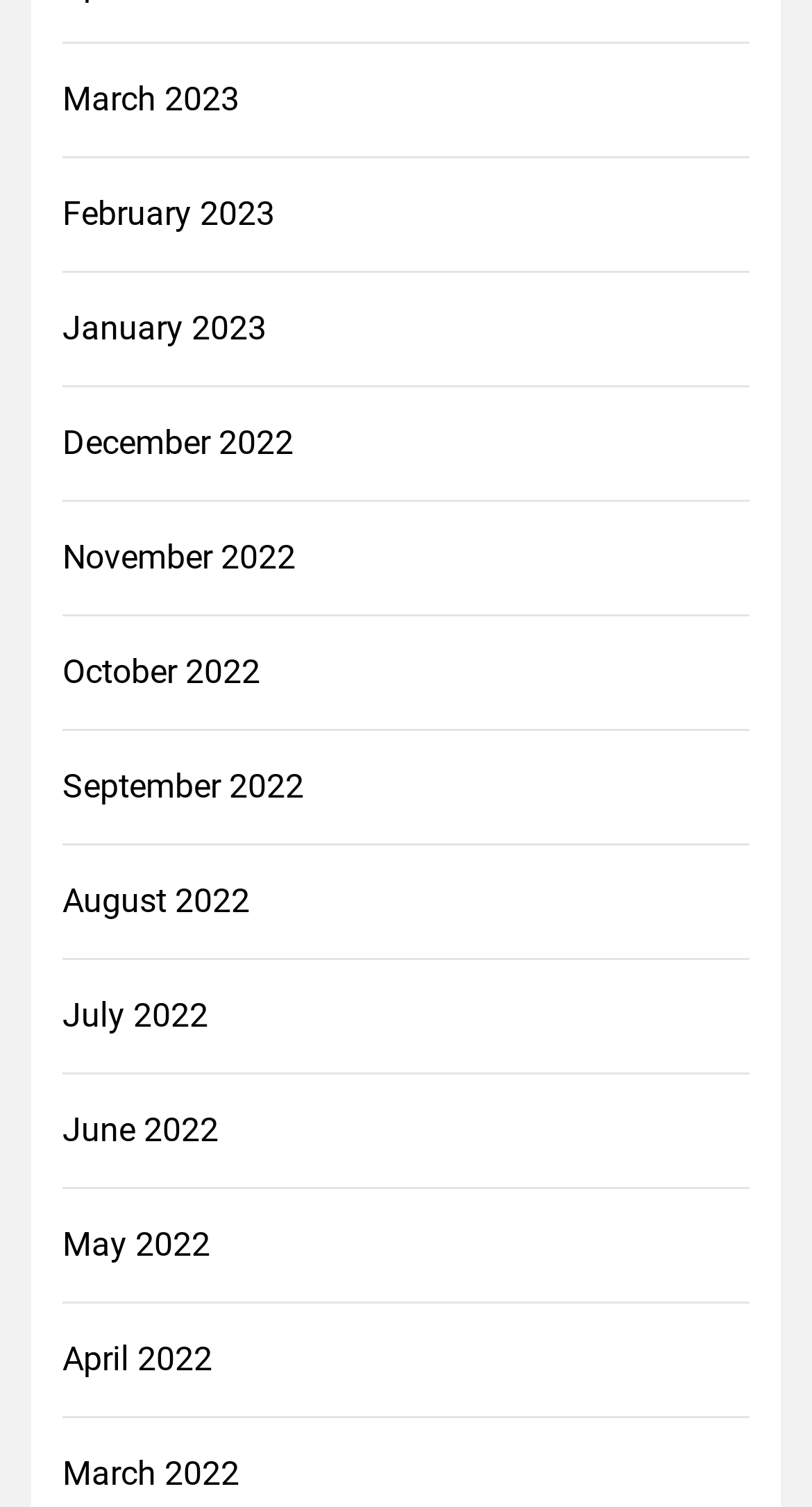Given the element description January 2023, predict the bounding box coordinates for the UI element in the webpage screenshot. The format should be (top-left x, top-left y, bottom-right x, bottom-right y), and the values should be between 0 and 1.

[0.077, 0.201, 0.345, 0.234]